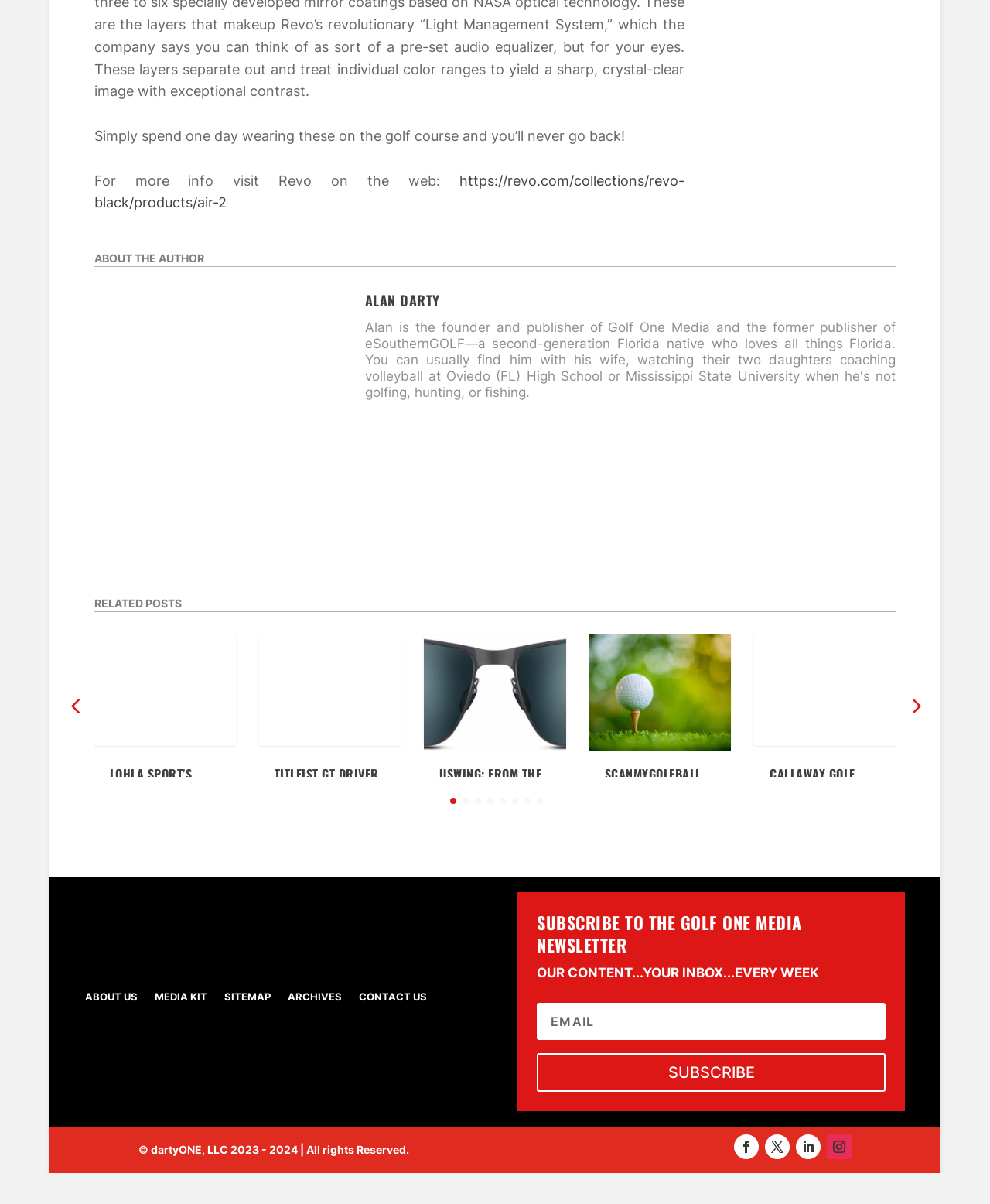How can users subscribe to the newsletter?
Answer the question with a single word or phrase by looking at the picture.

By entering email address